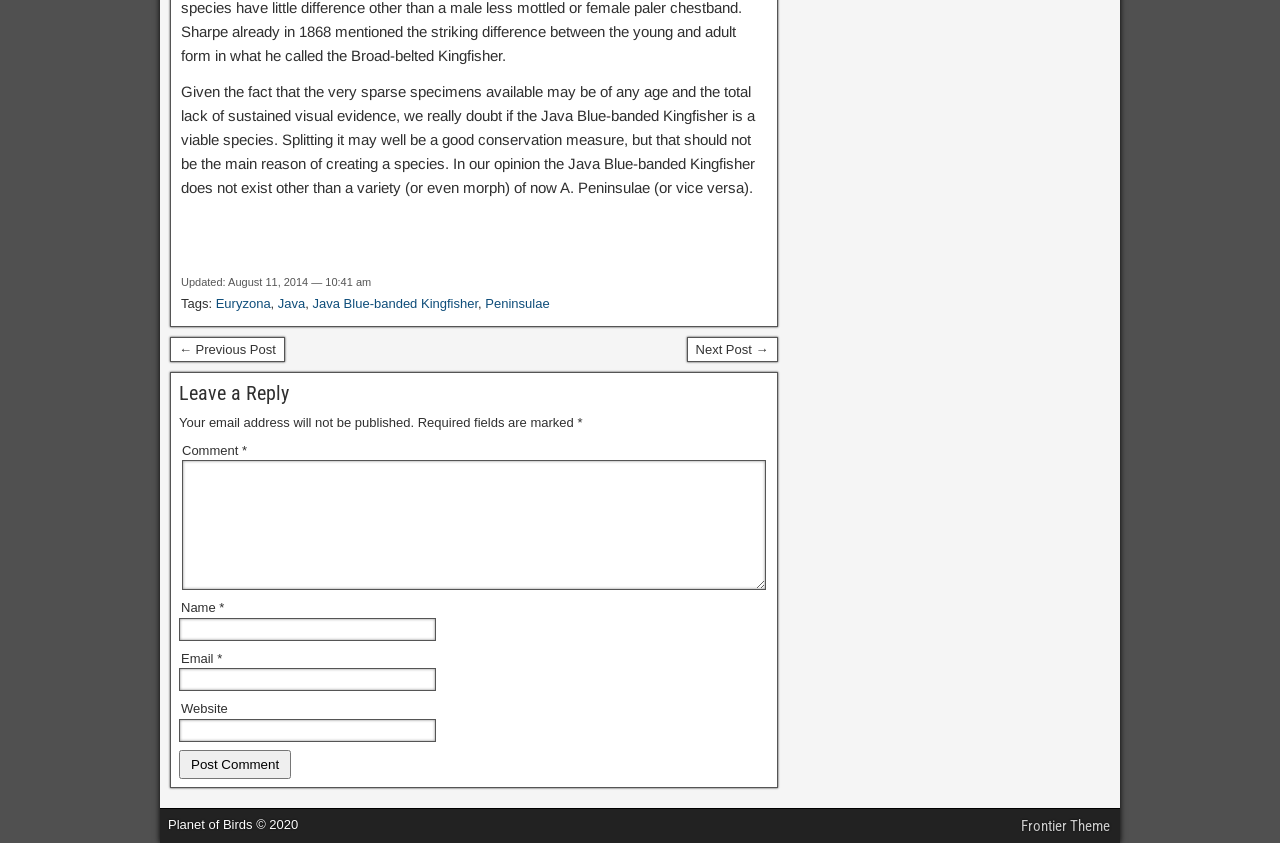What is the name of the website?
Please provide a comprehensive answer based on the details in the screenshot.

The name of the website is 'Planet of Birds', as indicated by the copyright notice at the bottom of the webpage.